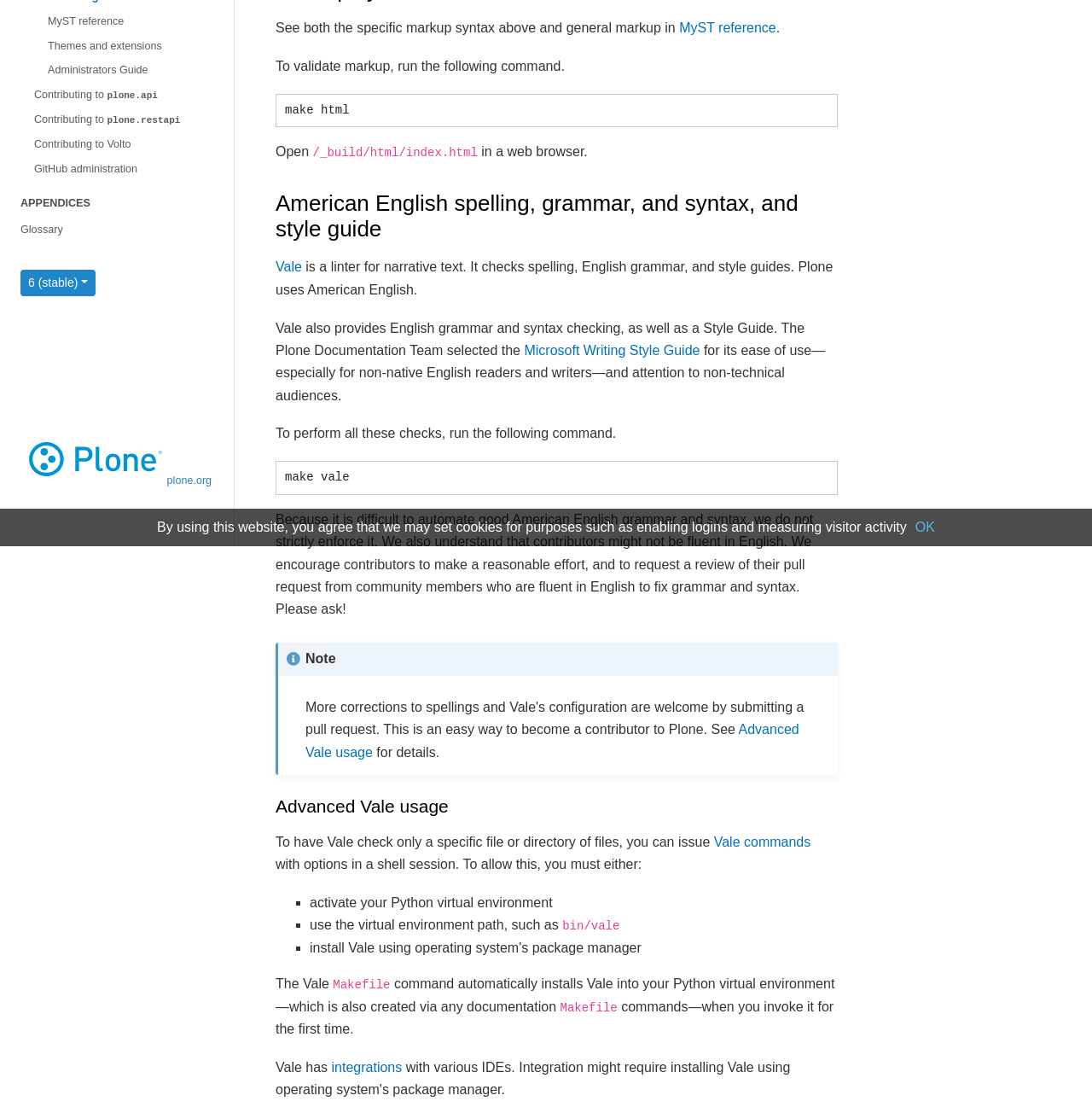Bounding box coordinates should be in the format (top-left x, top-left y, bottom-right x, bottom-right y) and all values should be floating point numbers between 0 and 1. Determine the bounding box coordinate for the UI element described as: Advanced Vale usage

[0.28, 0.652, 0.732, 0.686]